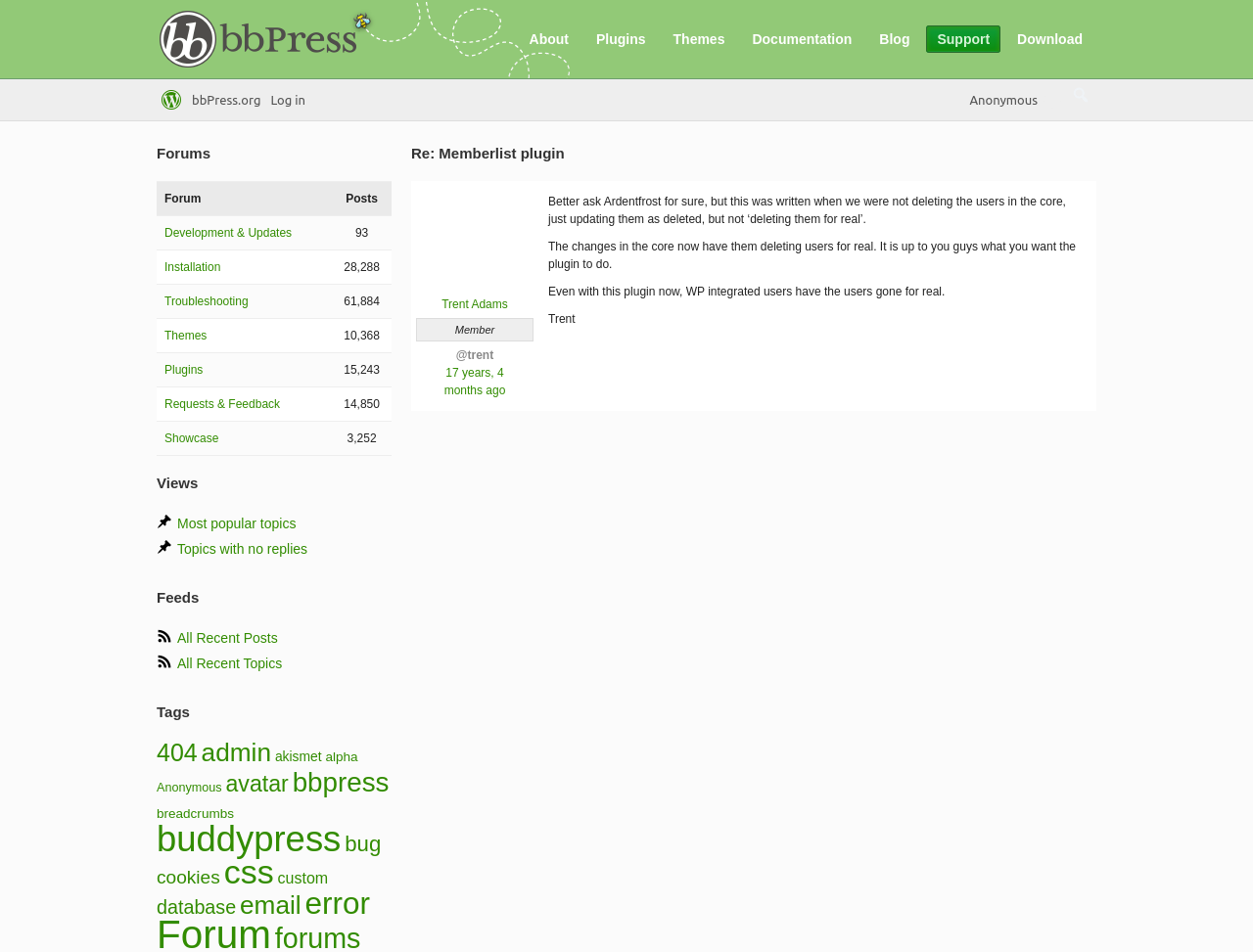Please give the bounding box coordinates of the area that should be clicked to fulfill the following instruction: "View the 'Most popular topics'". The coordinates should be in the format of four float numbers from 0 to 1, i.e., [left, top, right, bottom].

[0.141, 0.542, 0.236, 0.558]